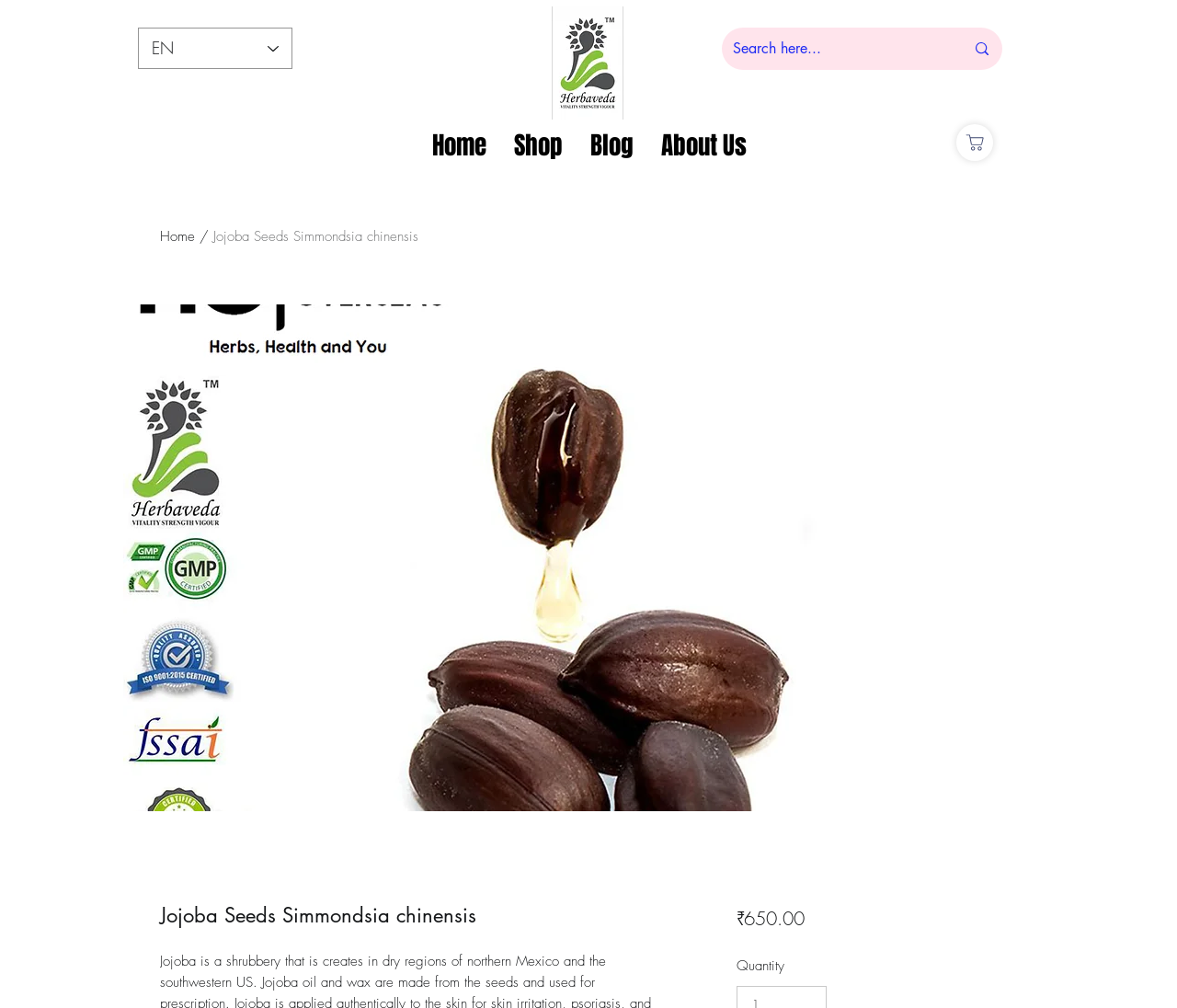Using the details in the image, give a detailed response to the question below:
What is the price of the Jojoba Seeds?

The price of the Jojoba Seeds can be found on the product page, which is ₹650.00, as indicated by the '₹650.00' StaticText next to the 'Price' label.